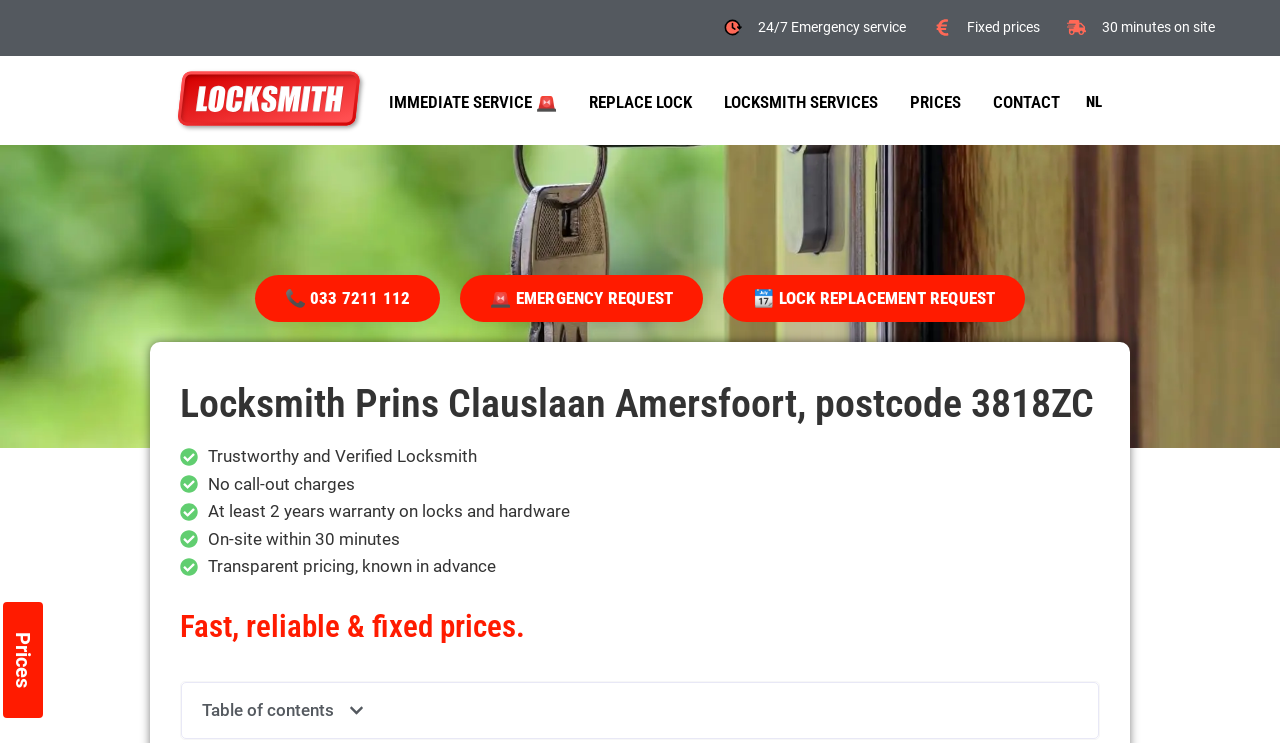Provide an in-depth caption for the elements present on the webpage.

This webpage is about Locksmith.nl, a locksmith service provider in Prins Clauslaan, Amersfoort. At the top, there is a logo image and a link to Locksmith.nl, accompanied by a small flag icon representing the Netherlands. Below this, there are three short phrases highlighting the service's key features: 24/7 emergency service, fixed prices, and 30 minutes on-site response time.

The main content area is divided into sections. On the left, there are five links to different services: immediate service, replace lock, locksmith services, prices, and contact. On the right, there is a heading that reads "Locksmith Prins Clauslaan Amersfoort, postcode 3818ZC". Below this heading, there are five short paragraphs describing the service's benefits, including trustworthy and verified locksmiths, no call-out charges, warranty on locks and hardware, on-site response within 30 minutes, and transparent pricing.

In the middle of the page, there are three prominent links: a phone number, an emergency request button, and a lock replacement request button. At the bottom, there is a heading that reads "Fast, reliable & fixed prices" and a button to toggle a table of contents.